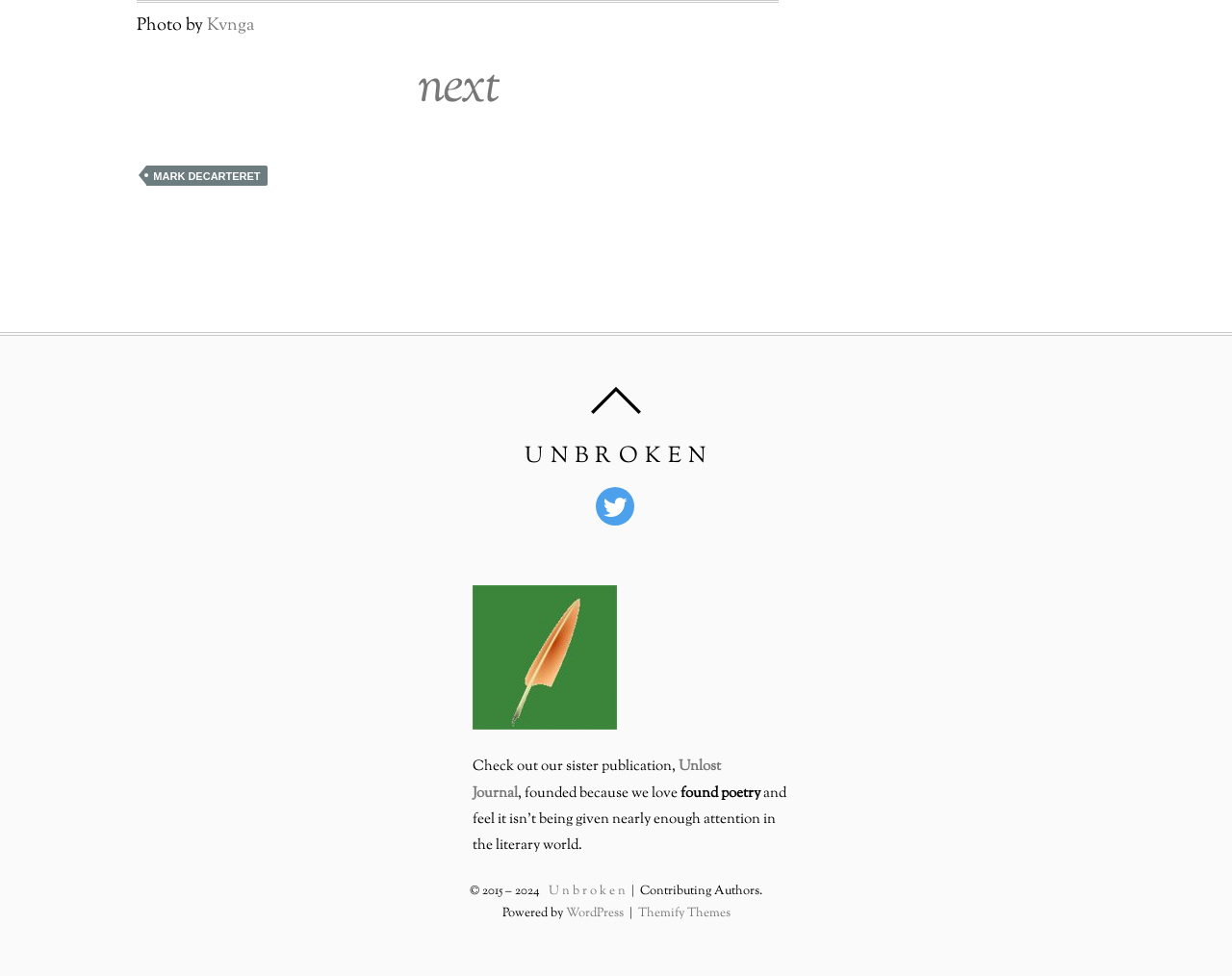What is the theme of the poetry mentioned?
Using the picture, provide a one-word or short phrase answer.

found poetry